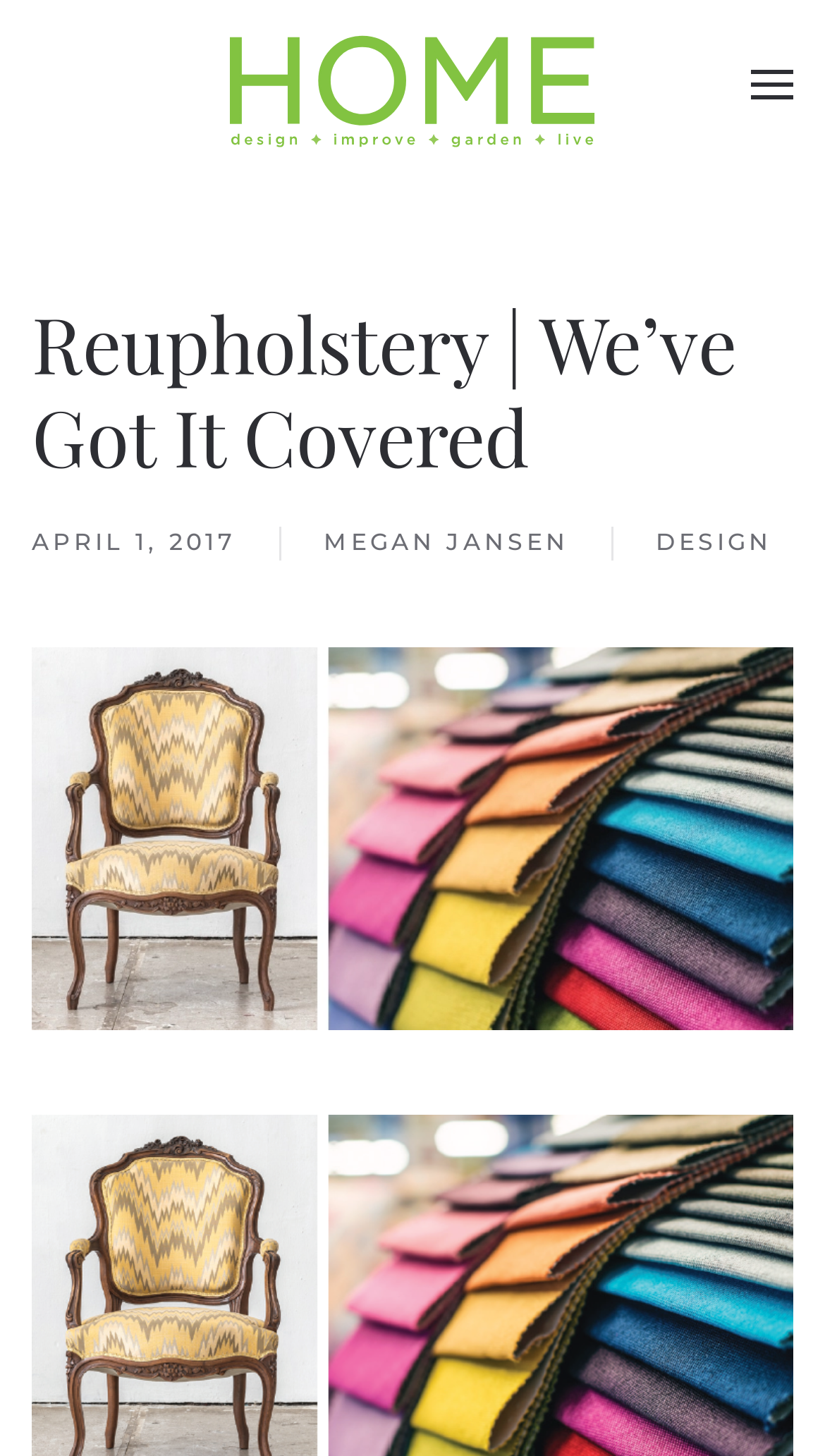Provide the bounding box coordinates of the HTML element this sentence describes: "aria-label="Open menu"". The bounding box coordinates consist of four float numbers between 0 and 1, i.e., [left, top, right, bottom].

[0.91, 0.0, 0.962, 0.116]